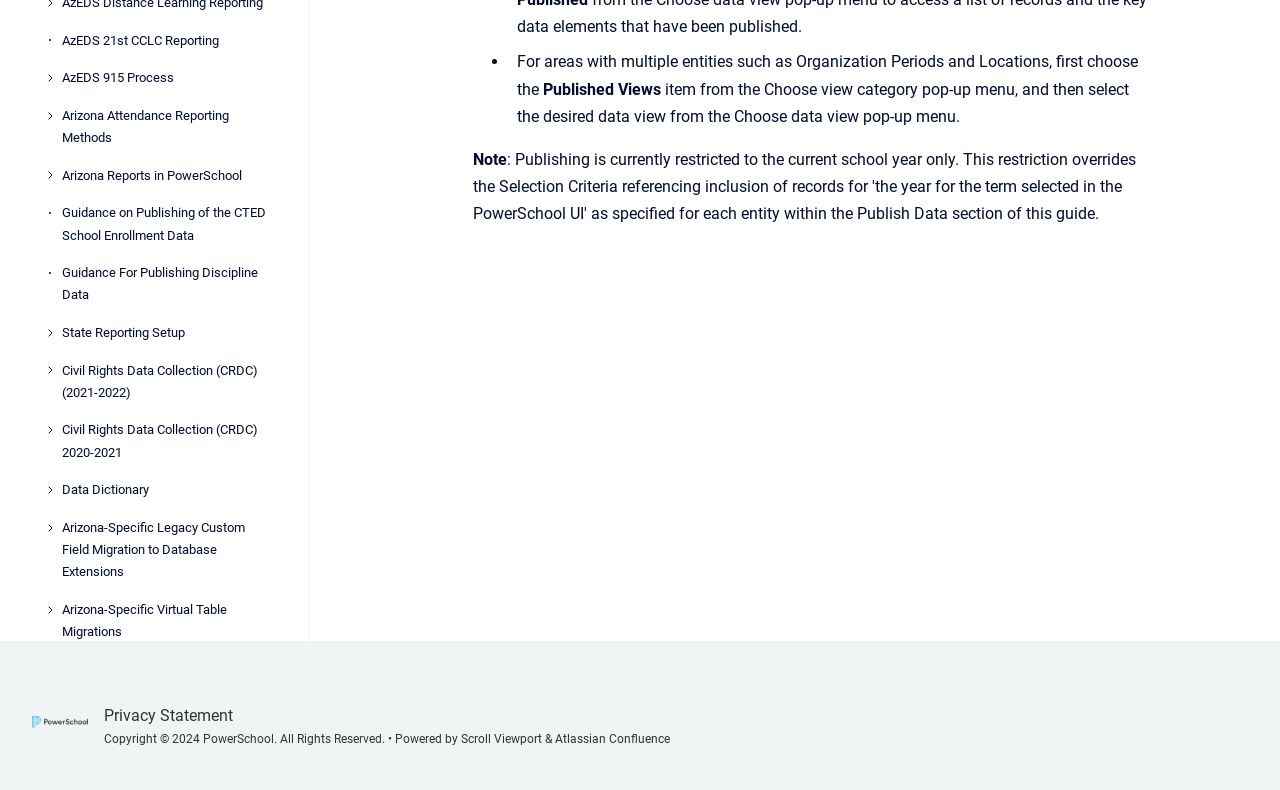Return the bounding box coordinates of the UI element that corresponds to this description: "AzEDS 21st CCLC Reporting". The coordinates must be given as four float numbers in the range of 0 and 1, [left, top, right, bottom].

[0.048, 0.029, 0.216, 0.074]